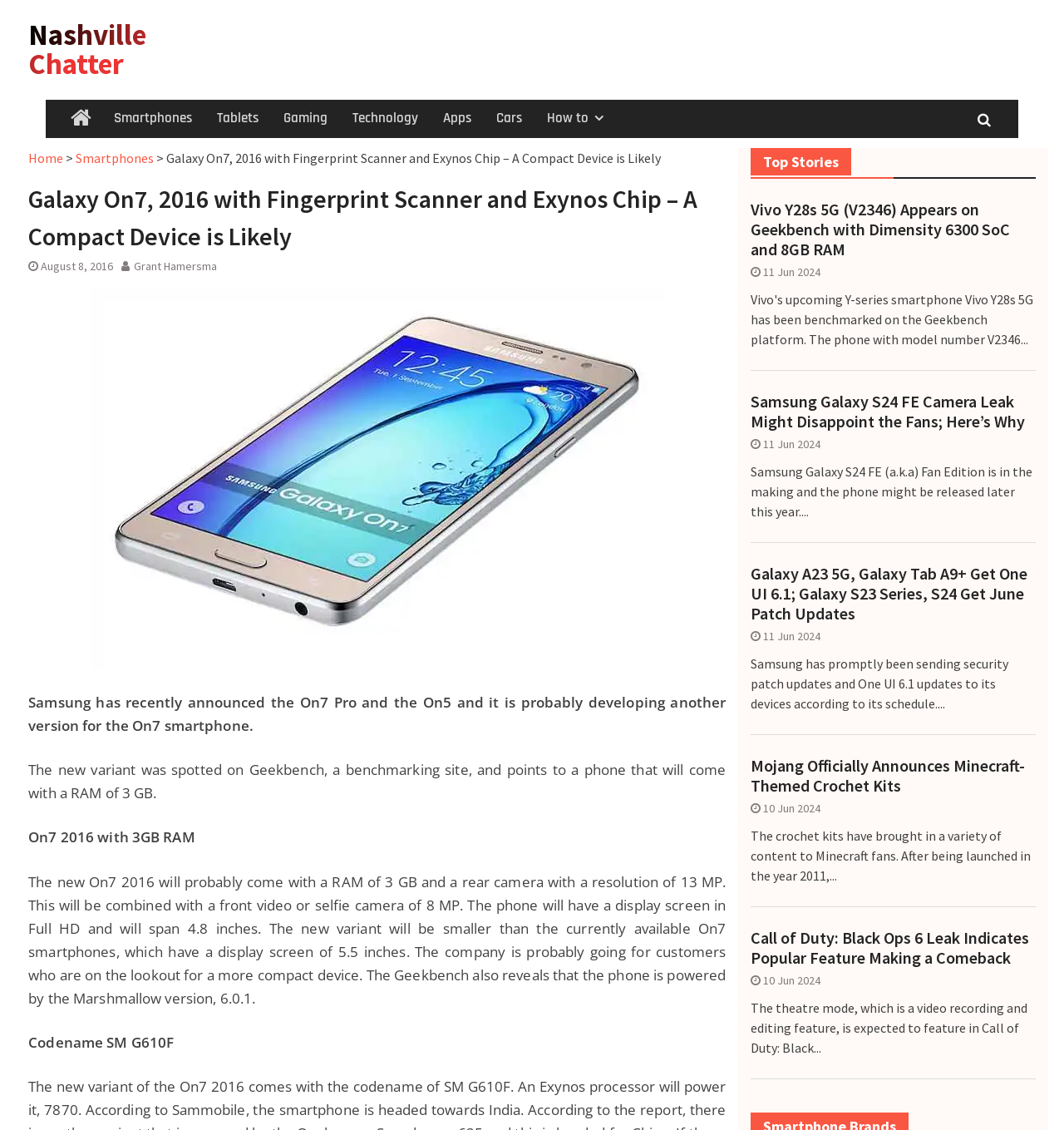Identify the bounding box coordinates of the region that needs to be clicked to carry out this instruction: "View the news about Vivo Y28s 5G". Provide these coordinates as four float numbers ranging from 0 to 1, i.e., [left, top, right, bottom].

[0.706, 0.177, 0.973, 0.23]